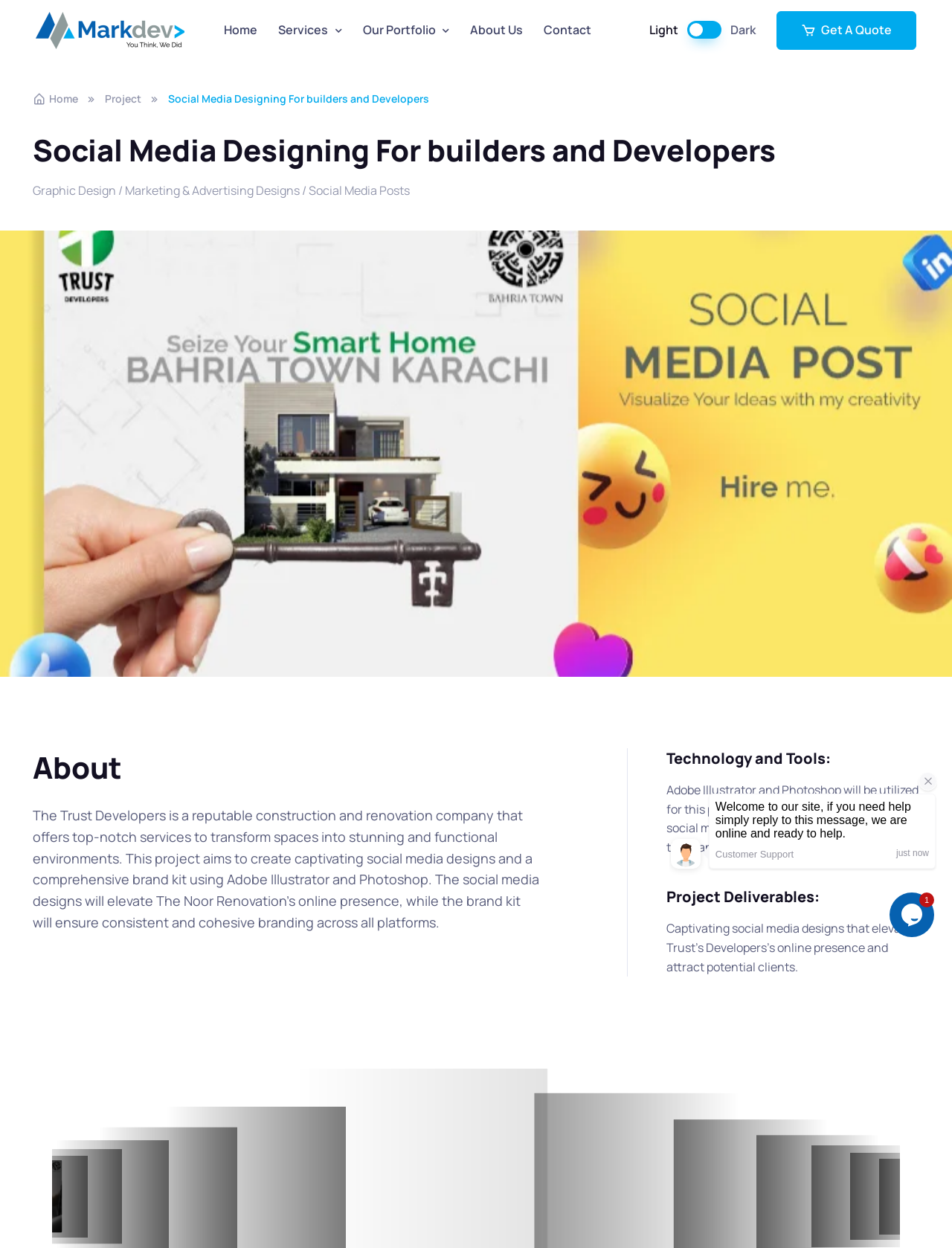Find the bounding box of the web element that fits this description: "Home".

[0.224, 0.012, 0.281, 0.037]